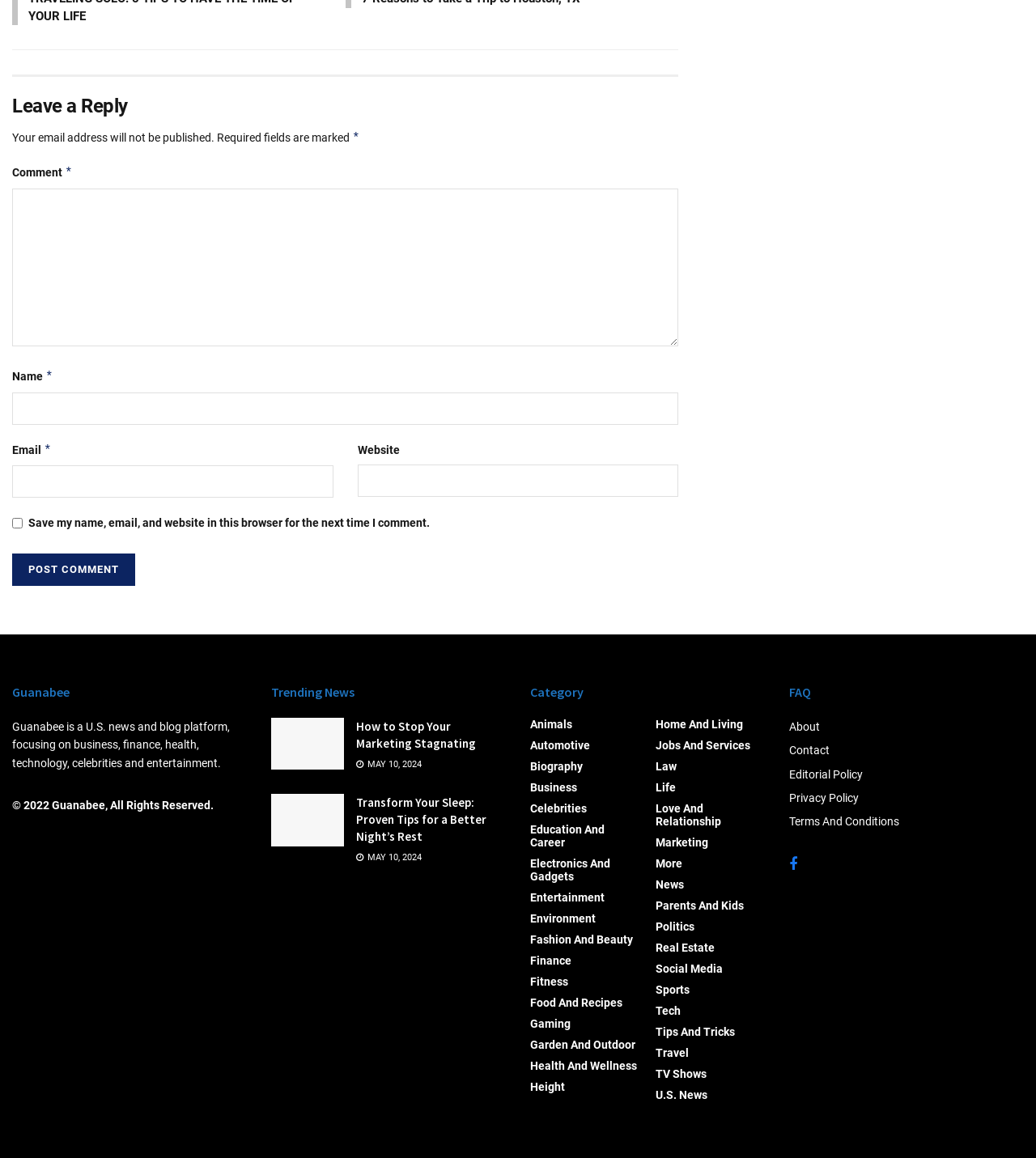Locate the bounding box coordinates of the element that should be clicked to fulfill the instruction: "View About Us".

None